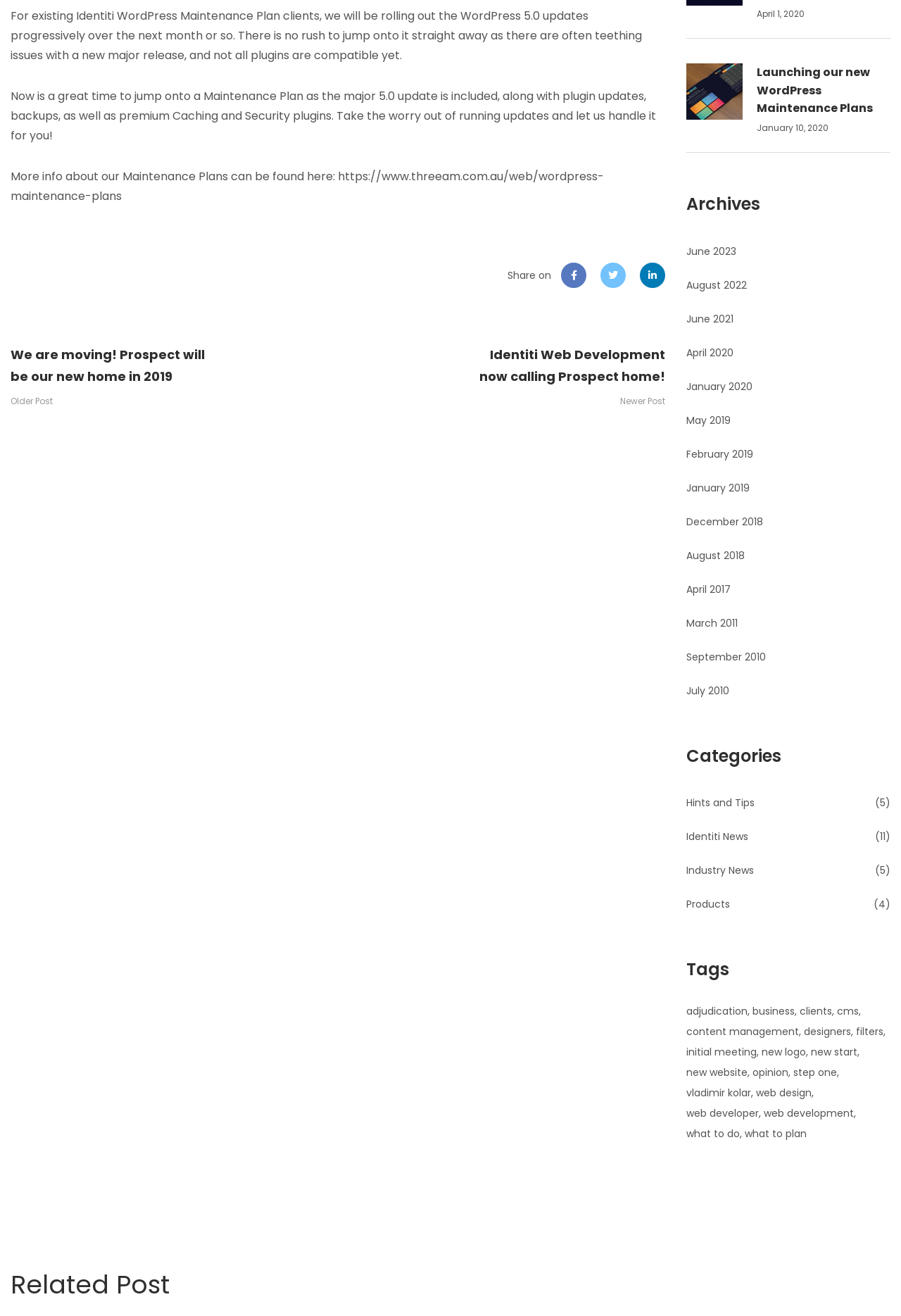Pinpoint the bounding box coordinates for the area that should be clicked to perform the following instruction: "Click on the link to learn more about WordPress Maintenance Plans".

[0.012, 0.128, 0.67, 0.155]